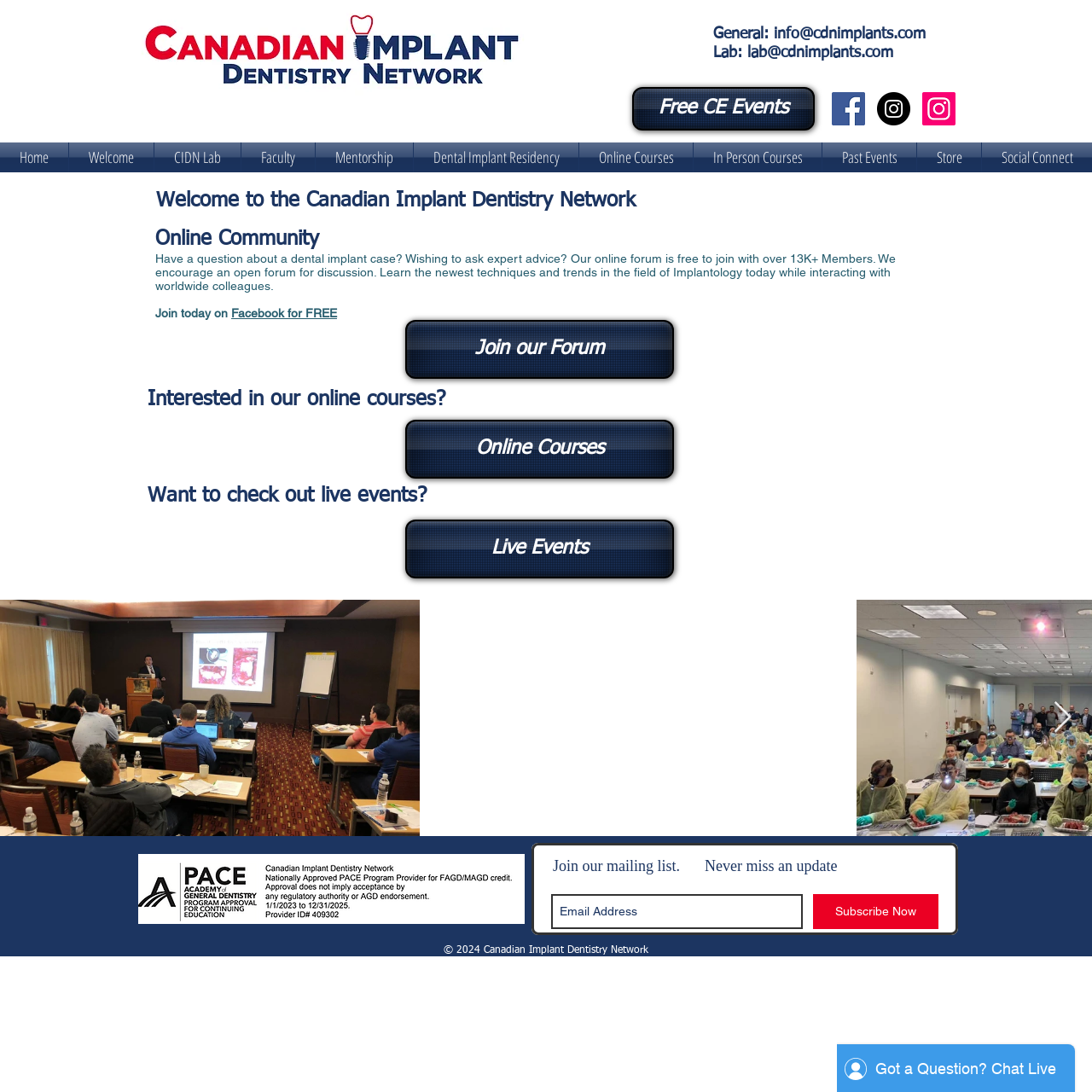Can you specify the bounding box coordinates of the area that needs to be clicked to fulfill the following instruction: "Enter email address to subscribe"?

[0.505, 0.819, 0.735, 0.851]